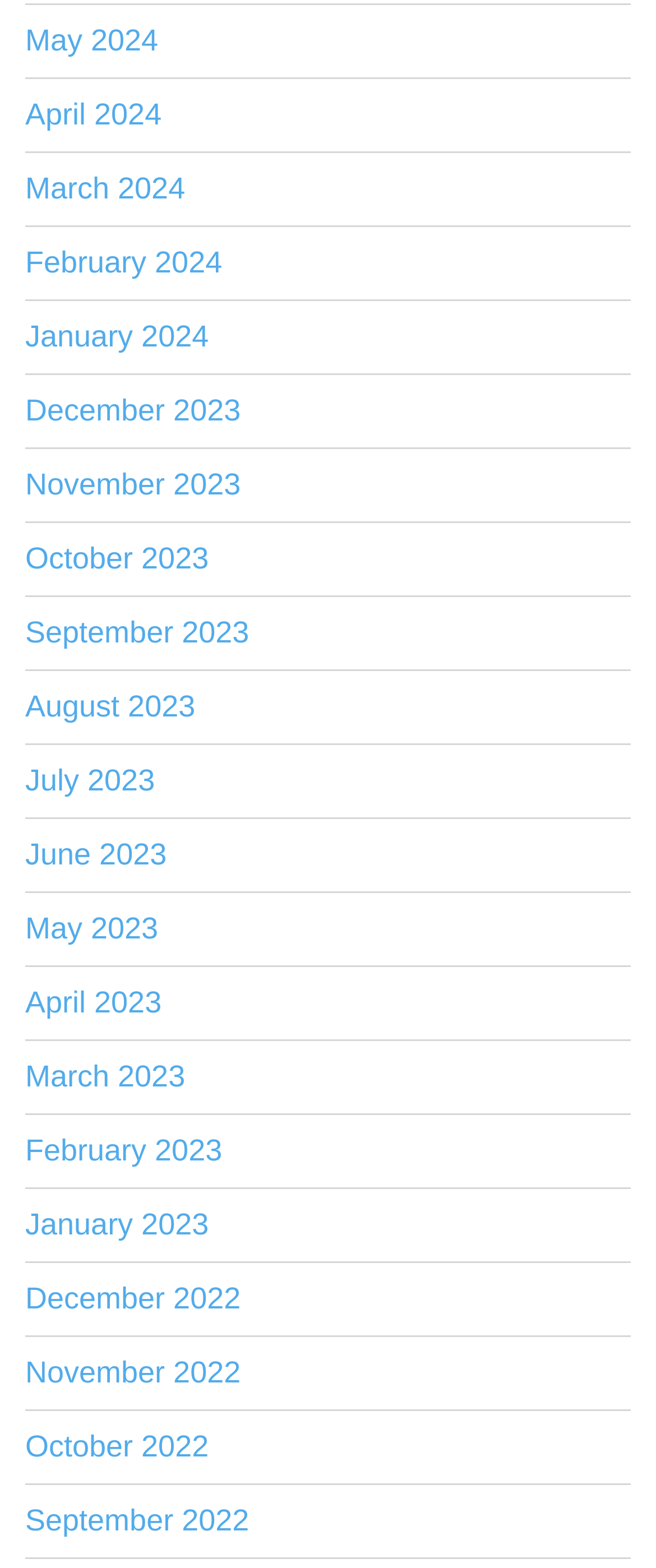Find and provide the bounding box coordinates for the UI element described here: "Rooted Pixels". The coordinates should be given as four float numbers between 0 and 1: [left, top, right, bottom].

None